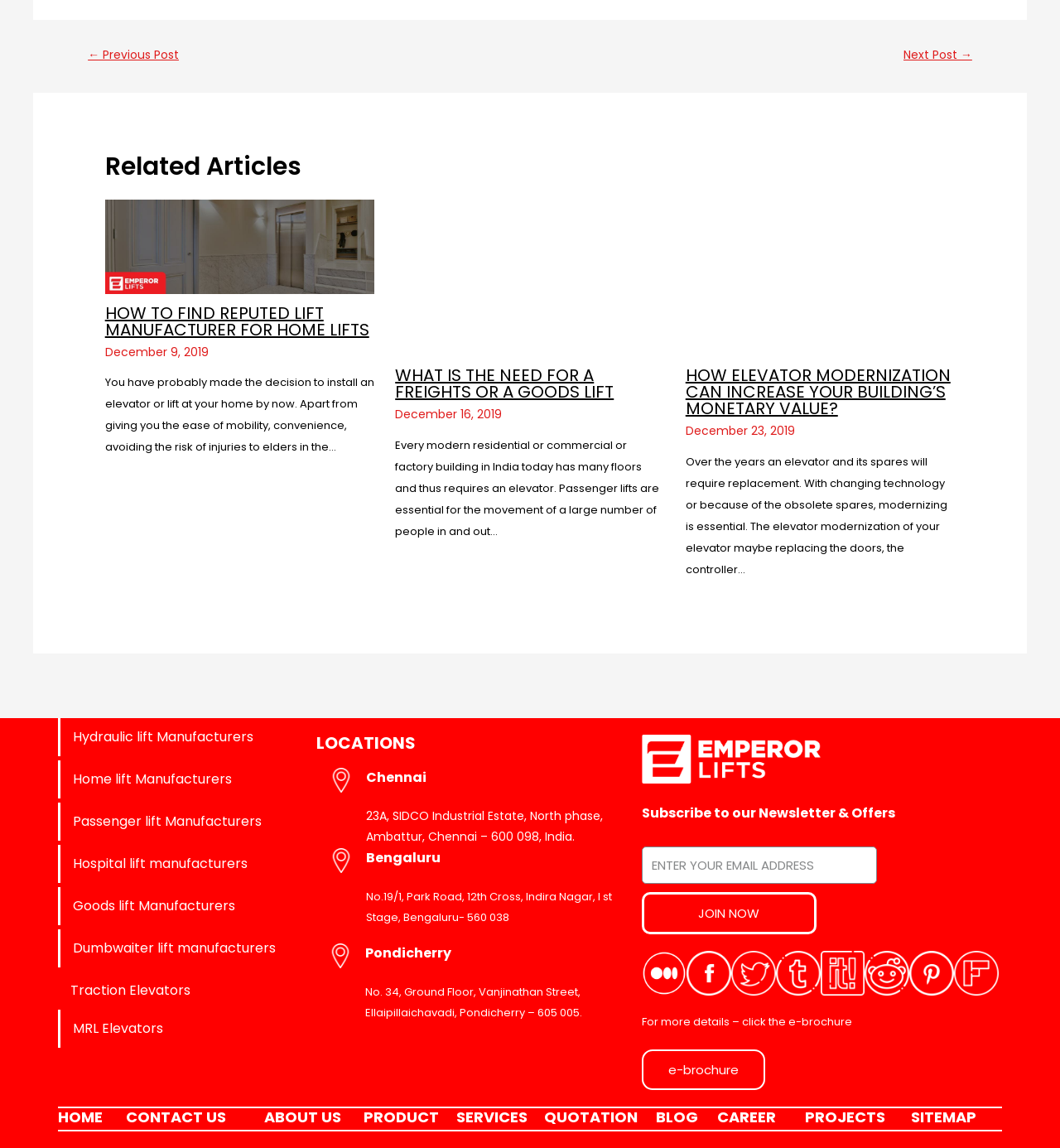Find the bounding box coordinates for the element described here: "Our Boat".

None